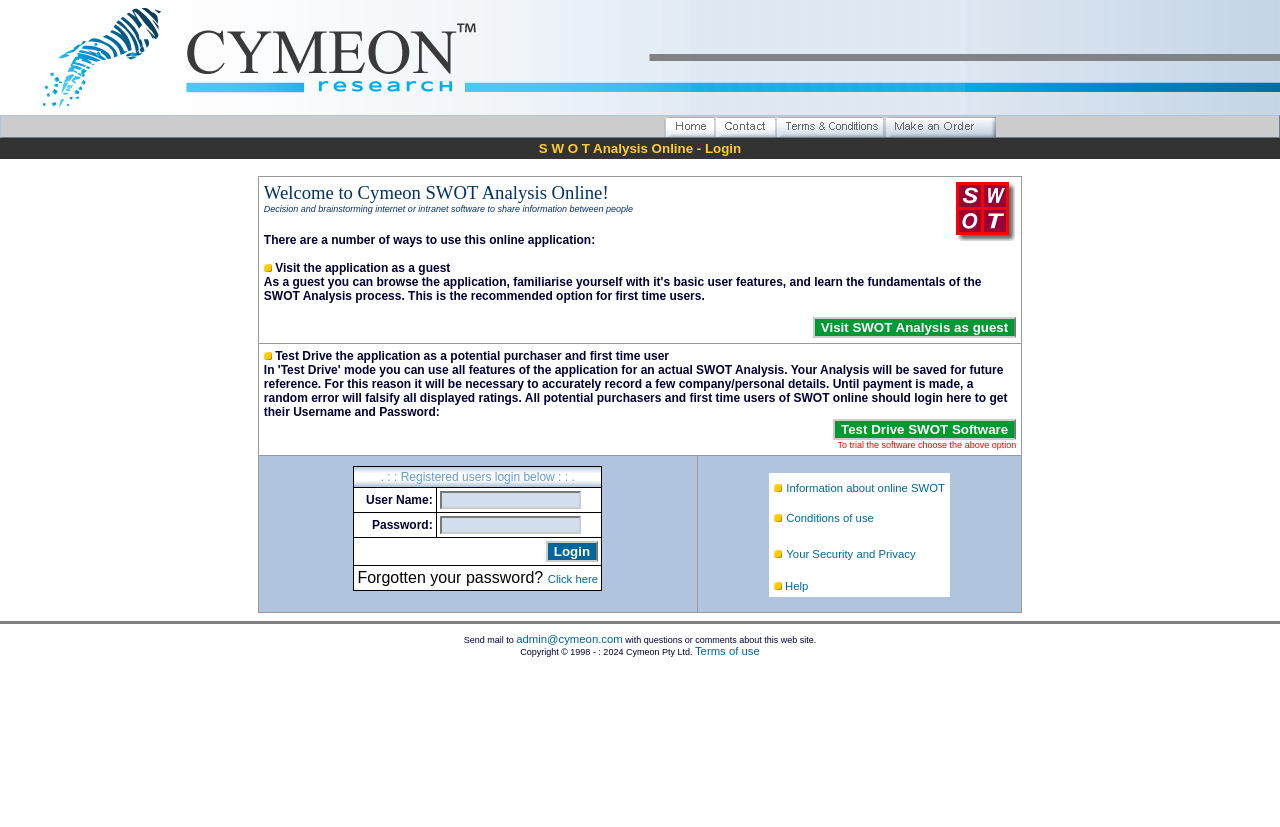Please identify the bounding box coordinates of the element's region that needs to be clicked to fulfill the following instruction: "Login". The bounding box coordinates should consist of four float numbers between 0 and 1, i.e., [left, top, right, bottom].

[0.277, 0.62, 0.47, 0.649]